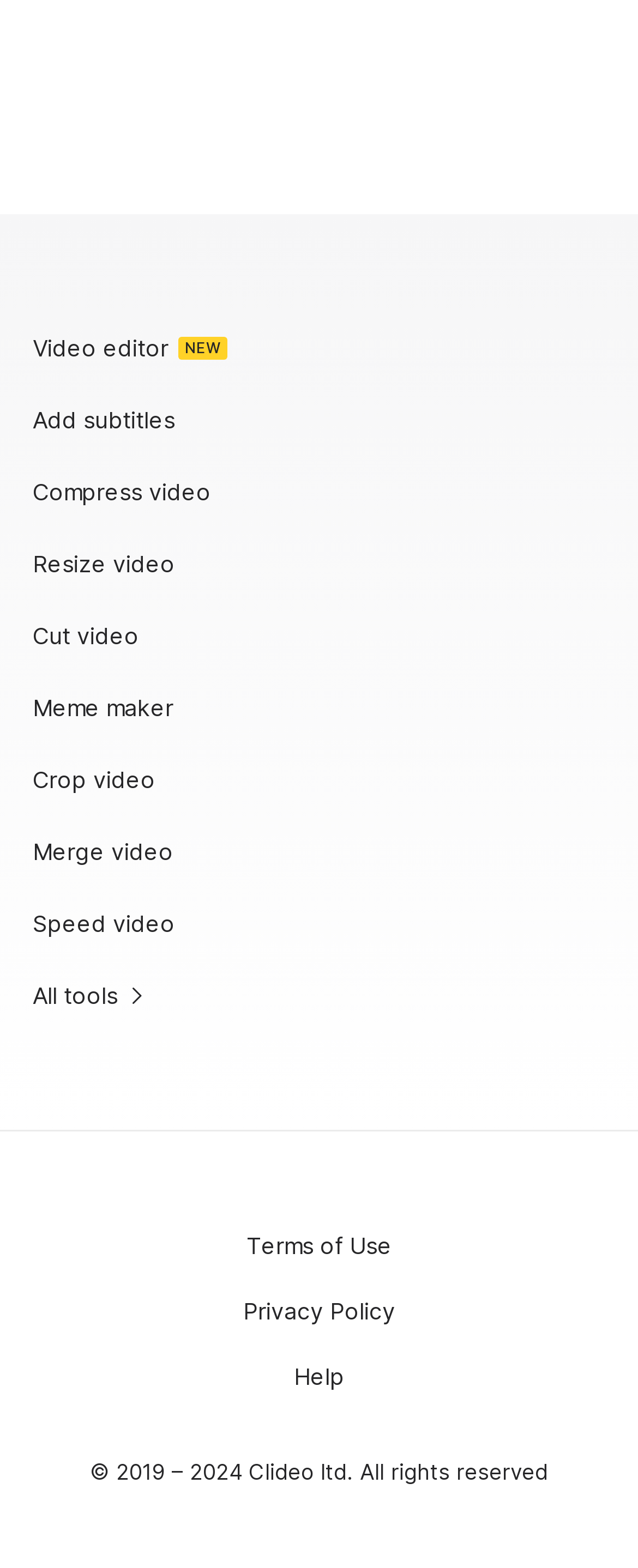What is the copyright information at the bottom of the webpage?
Based on the image, answer the question with a single word or brief phrase.

2019-2024 Clideo ltd.